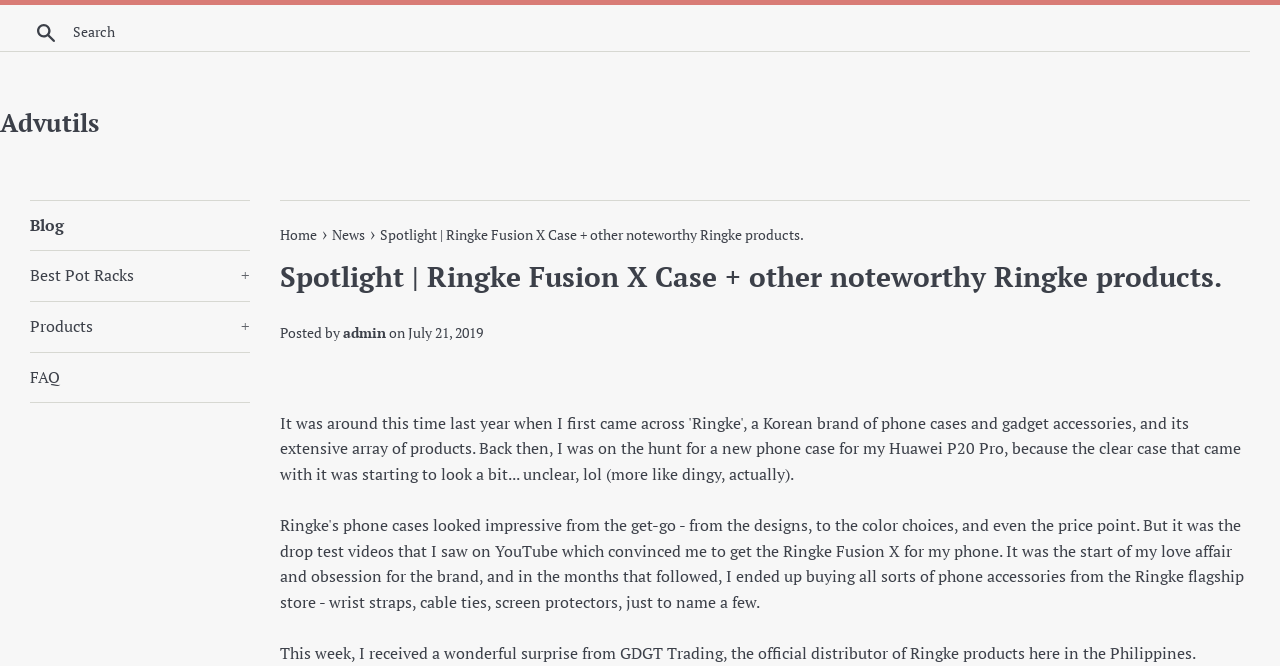Find the bounding box coordinates of the clickable area required to complete the following action: "Read FAQs".

[0.023, 0.529, 0.195, 0.604]